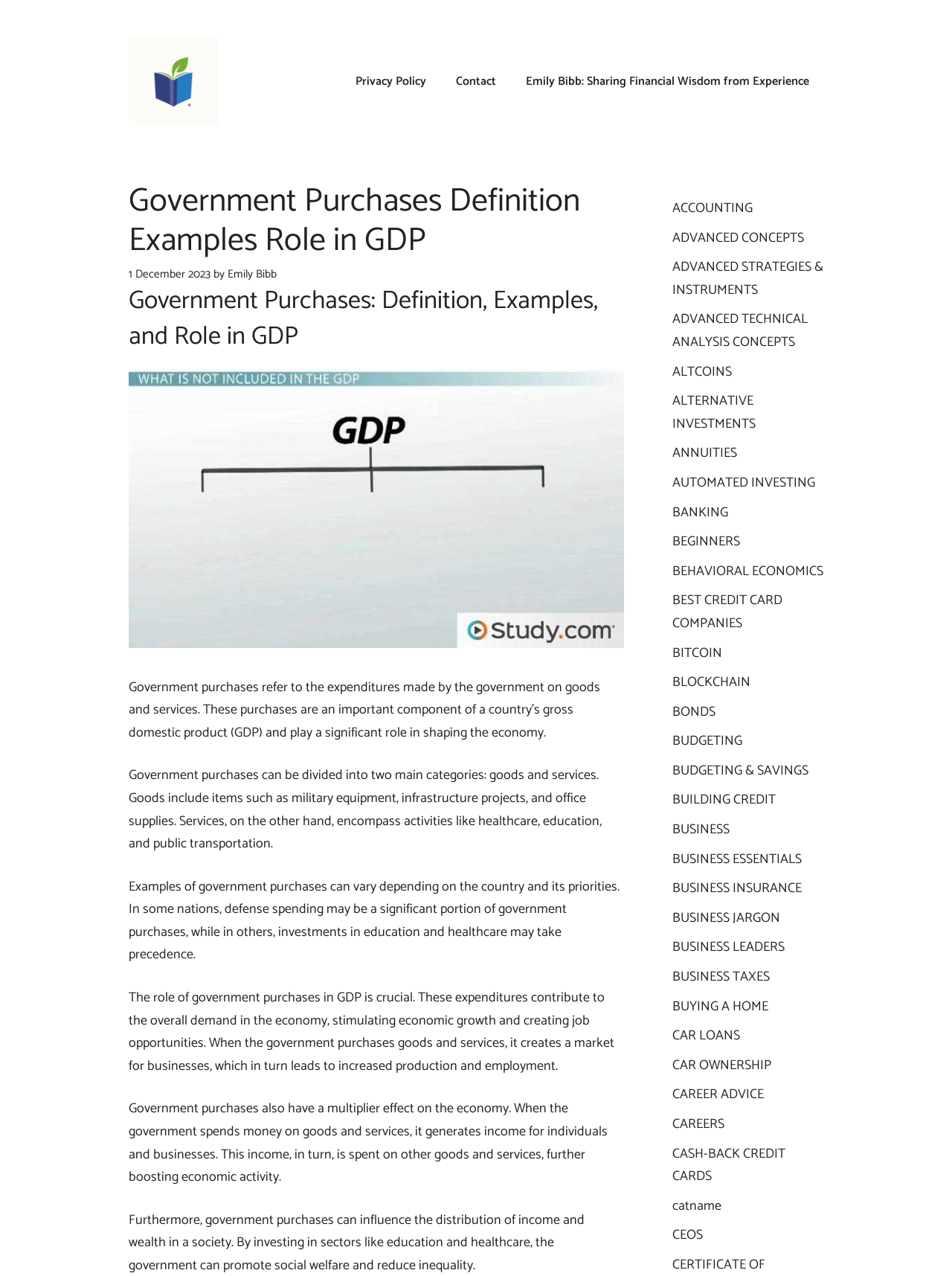Please determine the bounding box coordinates of the section I need to click to accomplish this instruction: "Explore the 'ADVANCED CONCEPTS' section".

[0.706, 0.178, 0.844, 0.195]